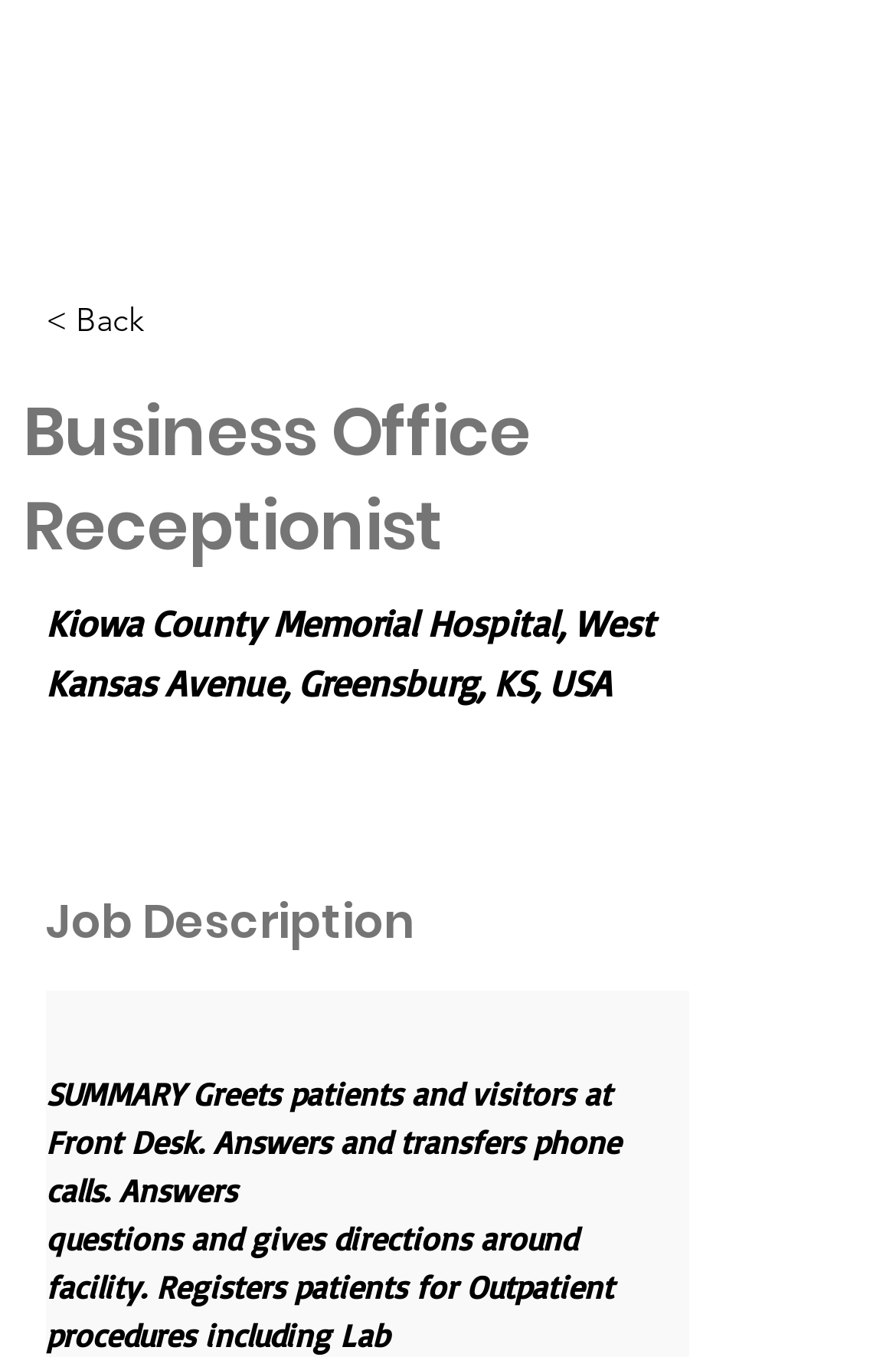Provide a one-word or one-phrase answer to the question:
What is the fourth task of the Business Office Receptionist?

Registers patients for Outpatient procedures